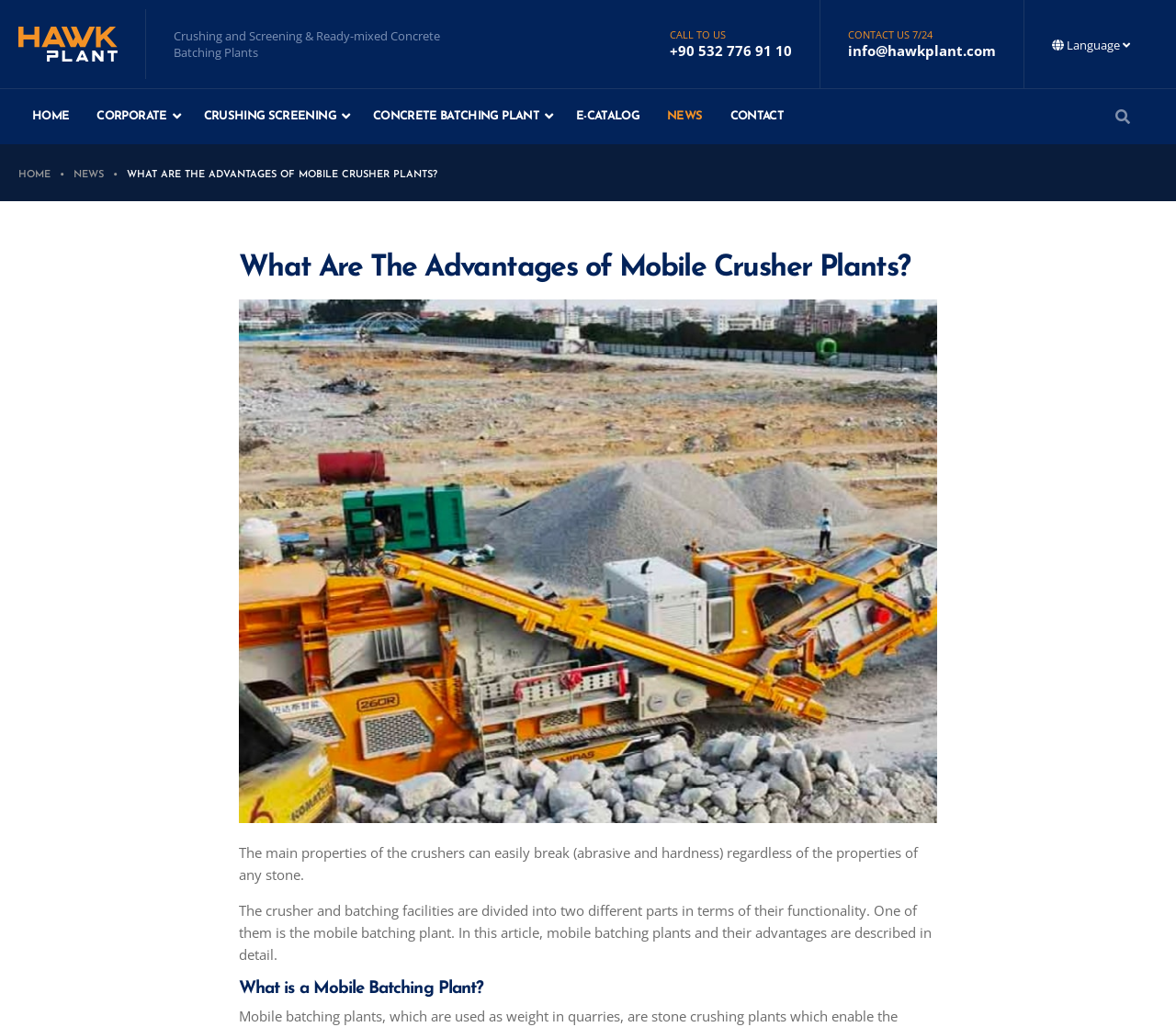Your task is to find and give the main heading text of the webpage.

What Are The Advantages of Mobile Crusher Plants?